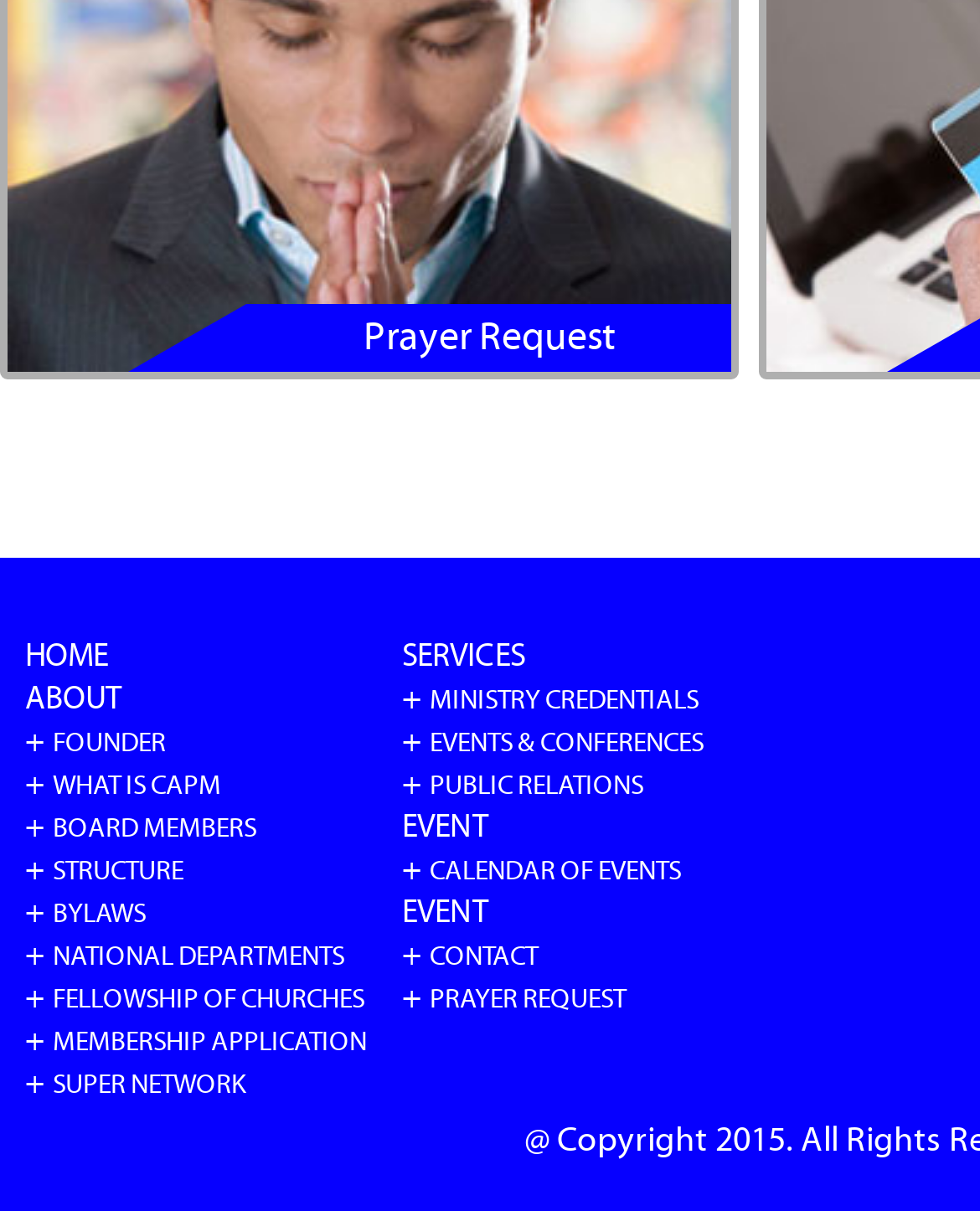What type of organization is this webpage about?
Please give a detailed and elaborate answer to the question based on the image.

Based on the content and structure of the webpage, it appears to be about a church or religious organization, as it mentions 'FOUNDER', 'BOARD MEMBERS', 'BYLAWS', and 'FELLOWSHIP OF CHURCHES'.